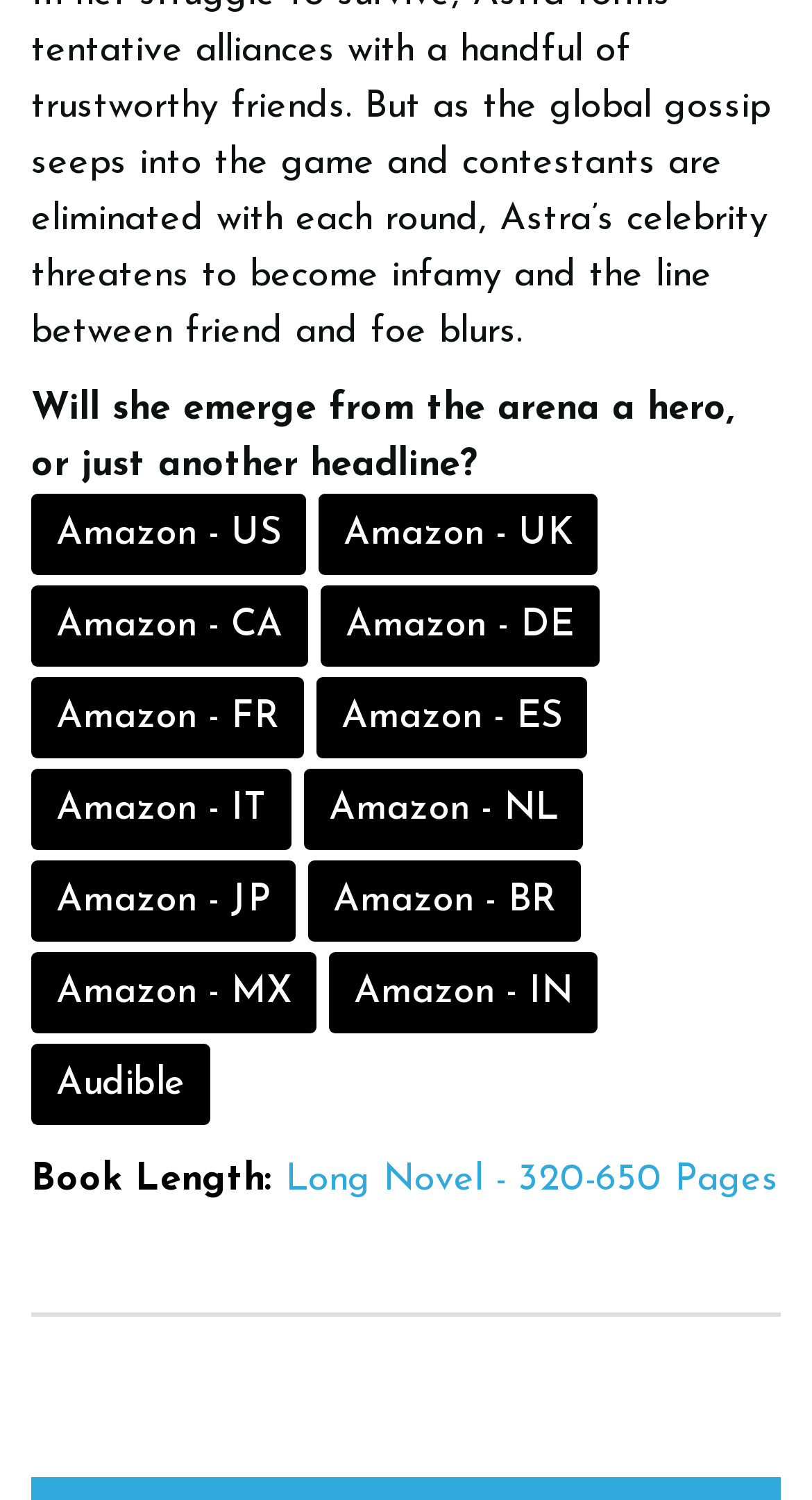How many countries or regions are supported?
Provide a thorough and detailed answer to the question.

I counted the number of Amazon links, each corresponding to a different country or region, and there are 11 of them.